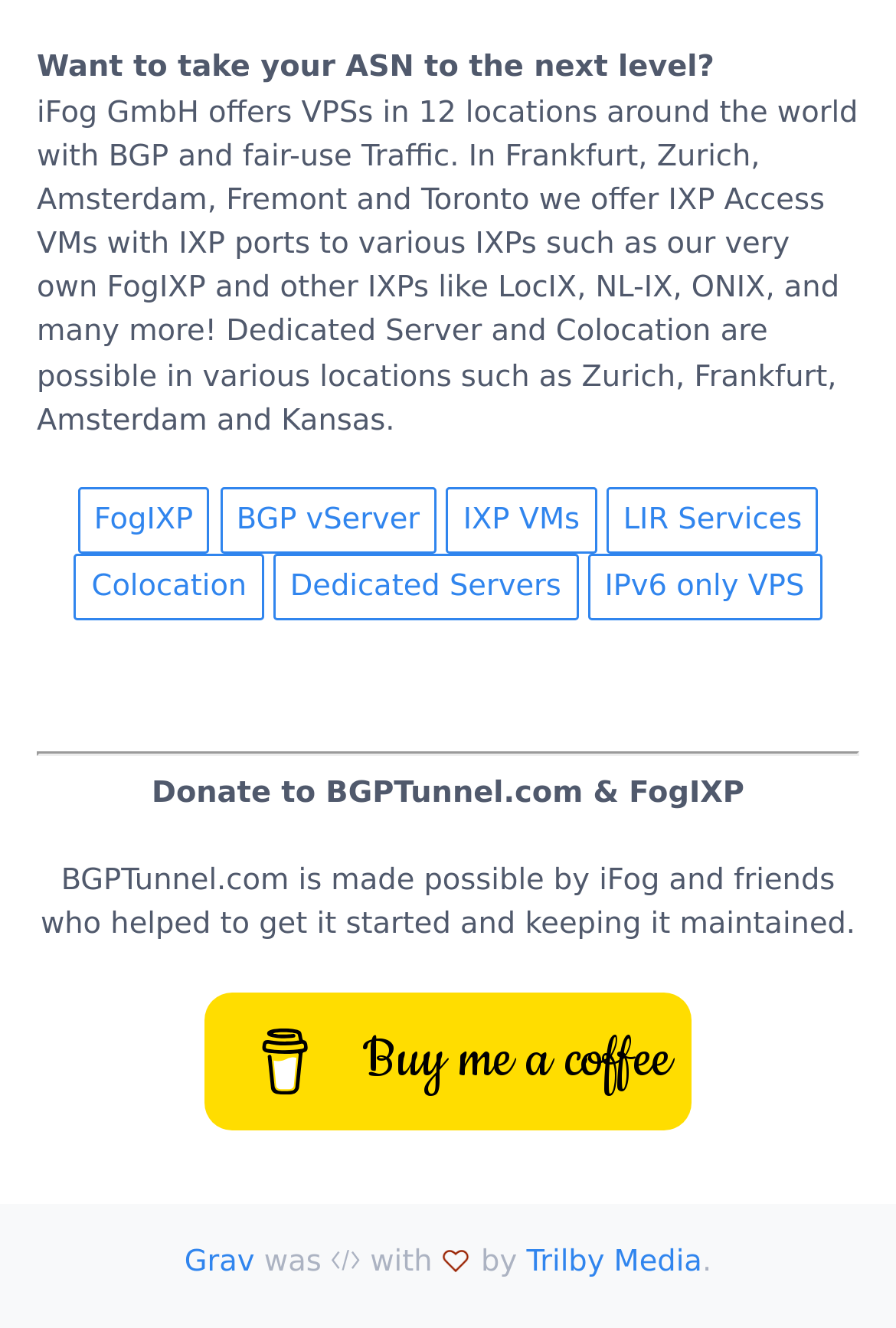Find the bounding box coordinates of the area to click in order to follow the instruction: "Explore IXP VMs".

[0.498, 0.367, 0.666, 0.417]